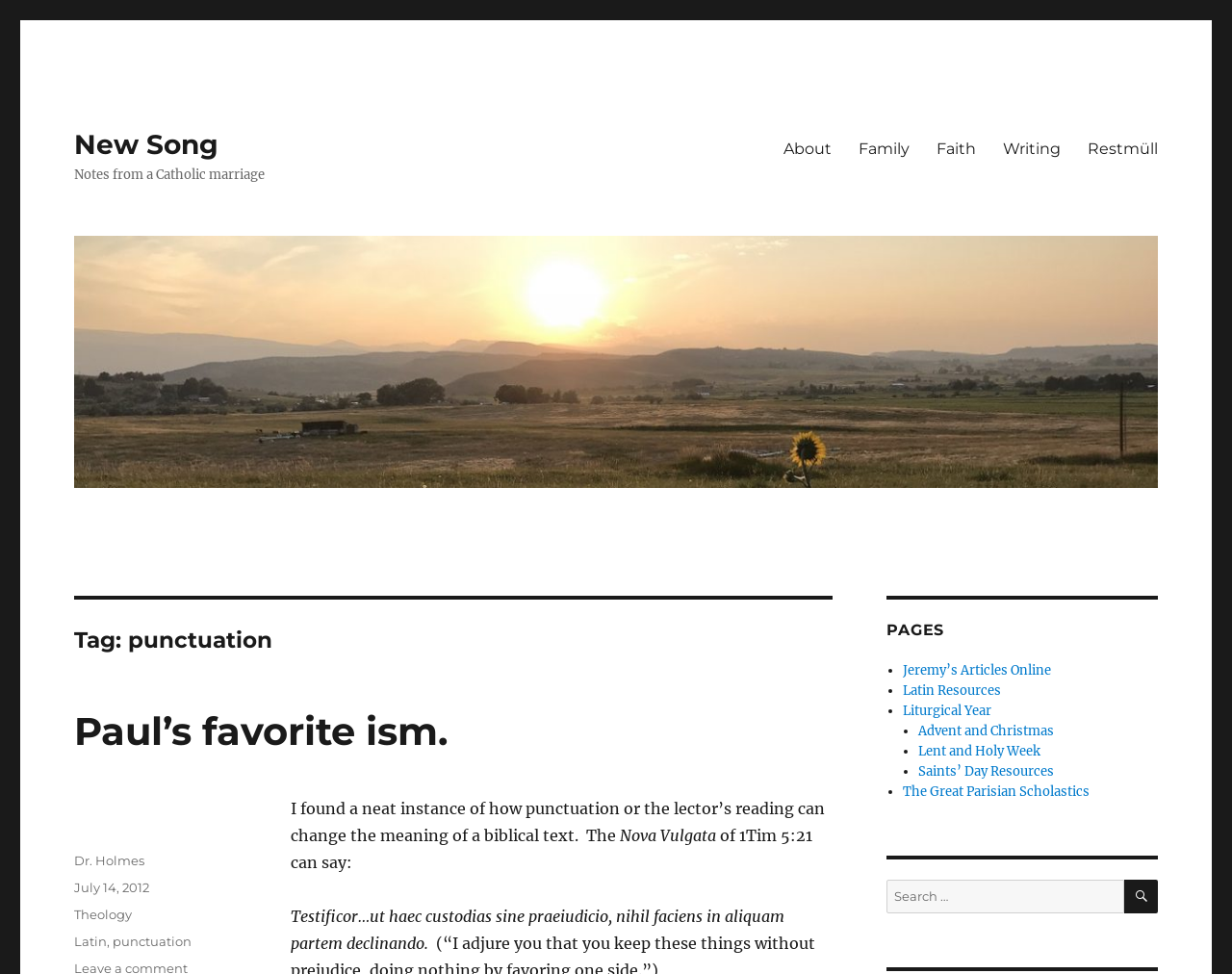How many links are in the primary menu?
Examine the screenshot and reply with a single word or phrase.

5